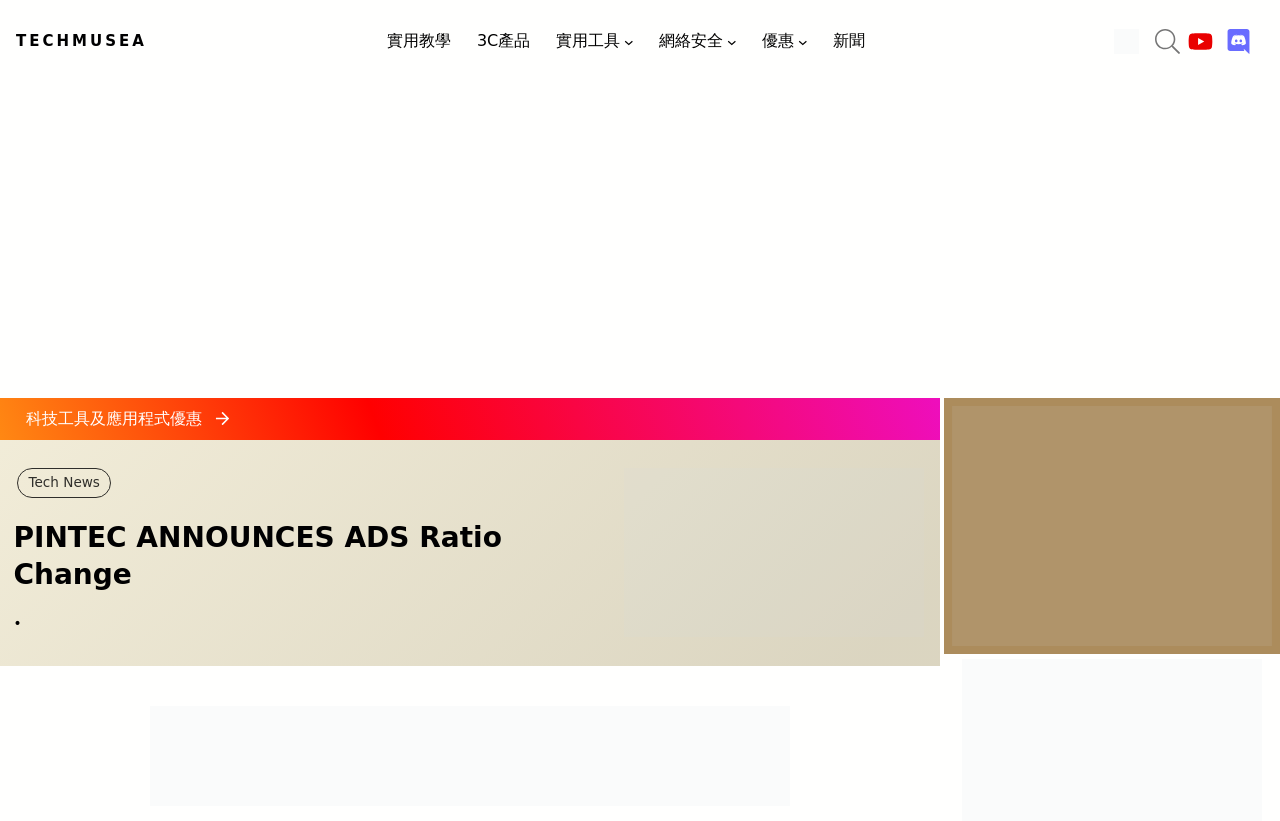What is the topic of the link 'Kaspersky'?
Please utilize the information in the image to give a detailed response to the question.

The link 'Kaspersky' is located in the submenu of '網絡安全' which suggests that it is related to security, specifically antivirus software.